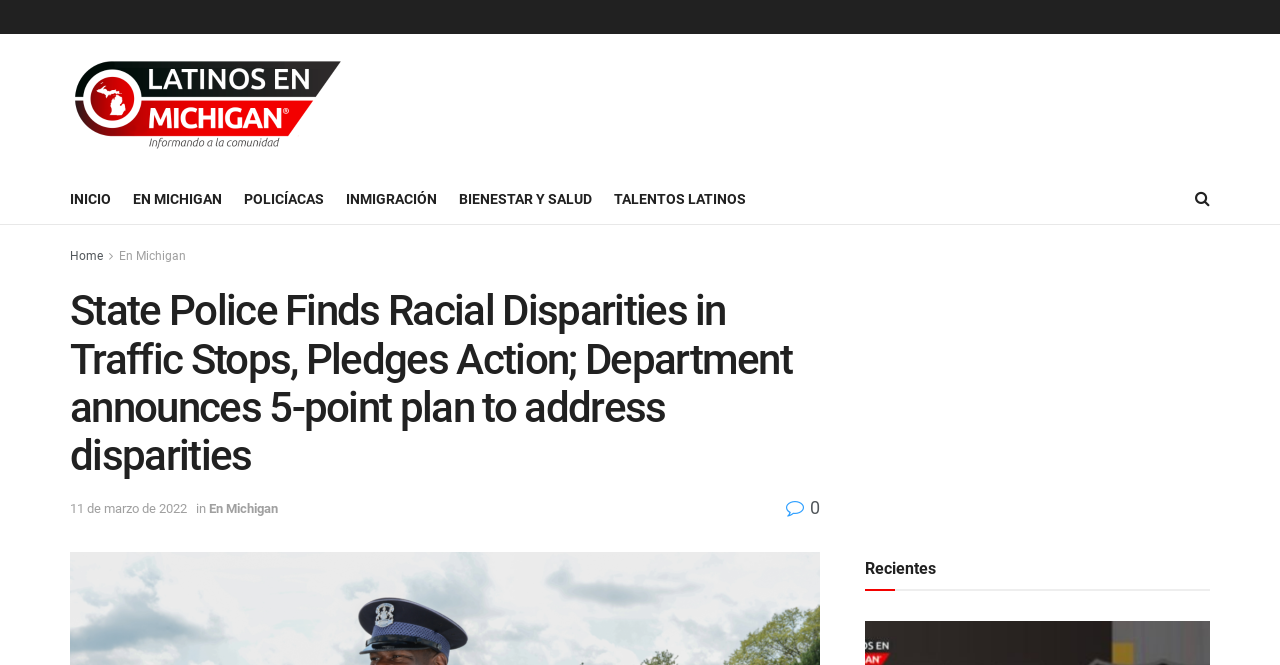Identify and provide the main heading of the webpage.

State Police Finds Racial Disparities in Traffic Stops, Pledges Action; Department announces 5-point plan to address disparities